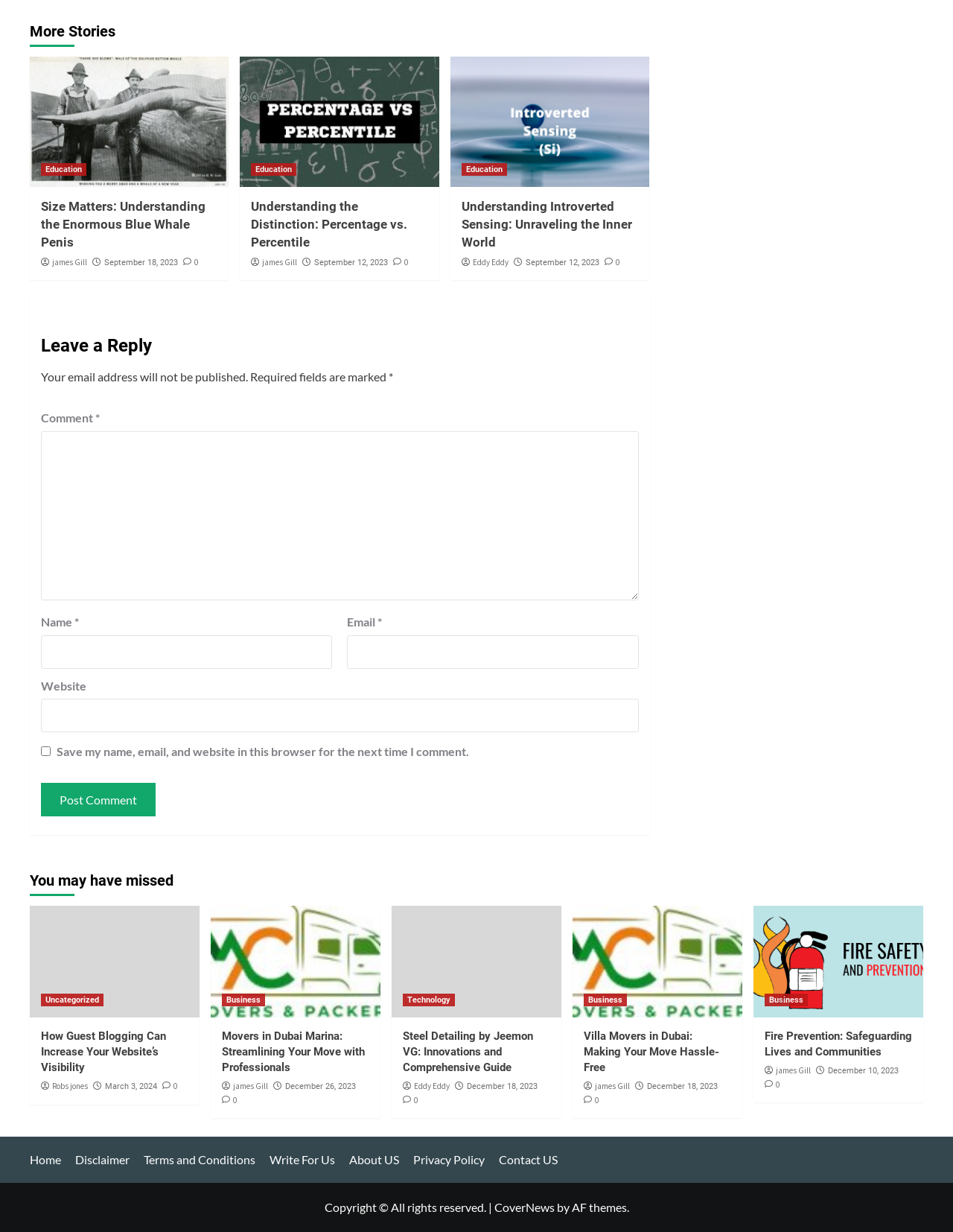What is the purpose of the checkboxes in the 'Leave a Reply' section?
Deliver a detailed and extensive answer to the question.

The 'Leave a Reply' section contains a checkbox labeled 'Save my name, email, and website in this browser for the next time I comment.' This checkbox is designed to allow users to save their information, making it easier for them to comment on future articles without having to re-enter their details.